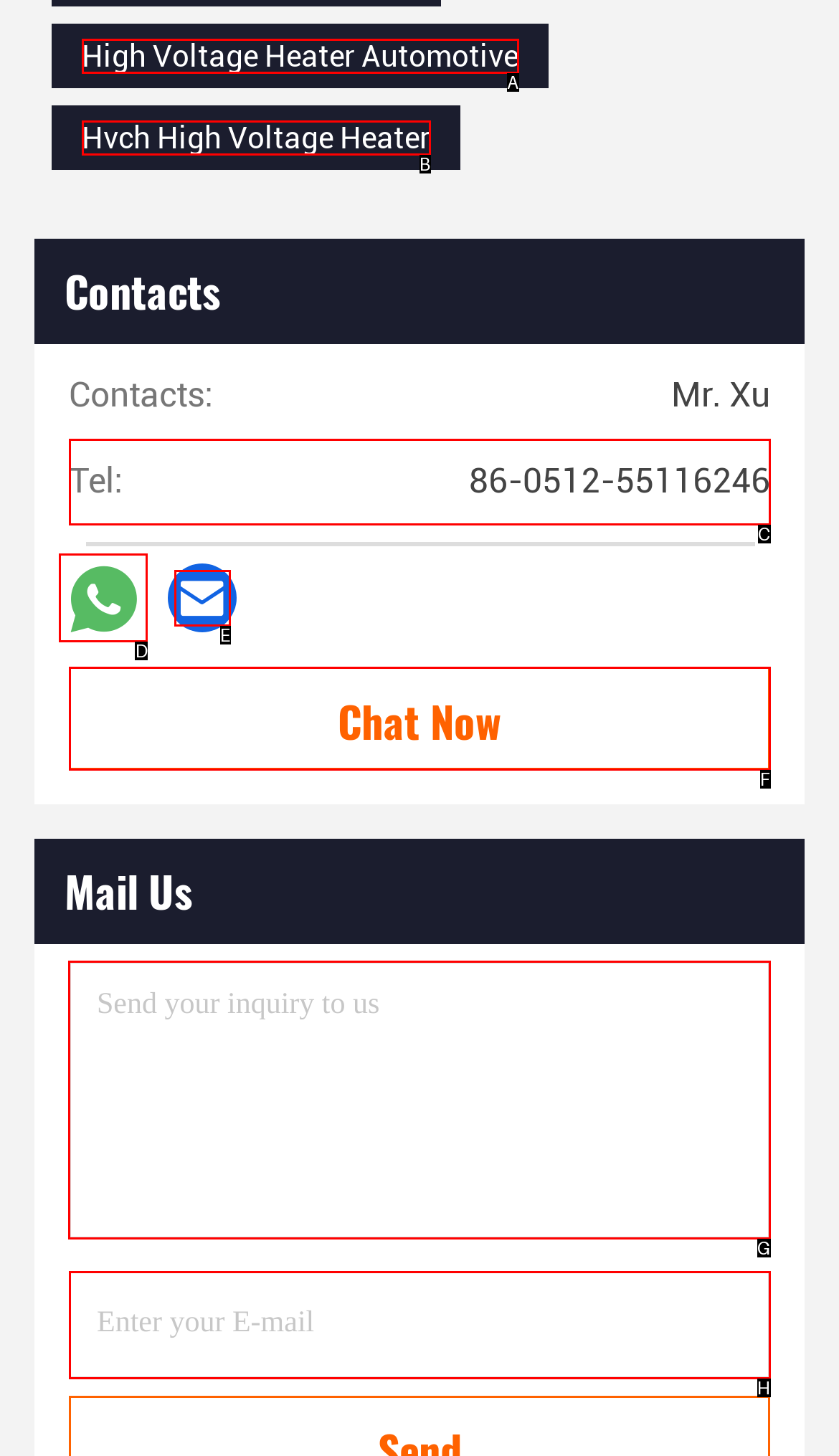What is the letter of the UI element you should click to Enter your inquiry to us? Provide the letter directly.

G